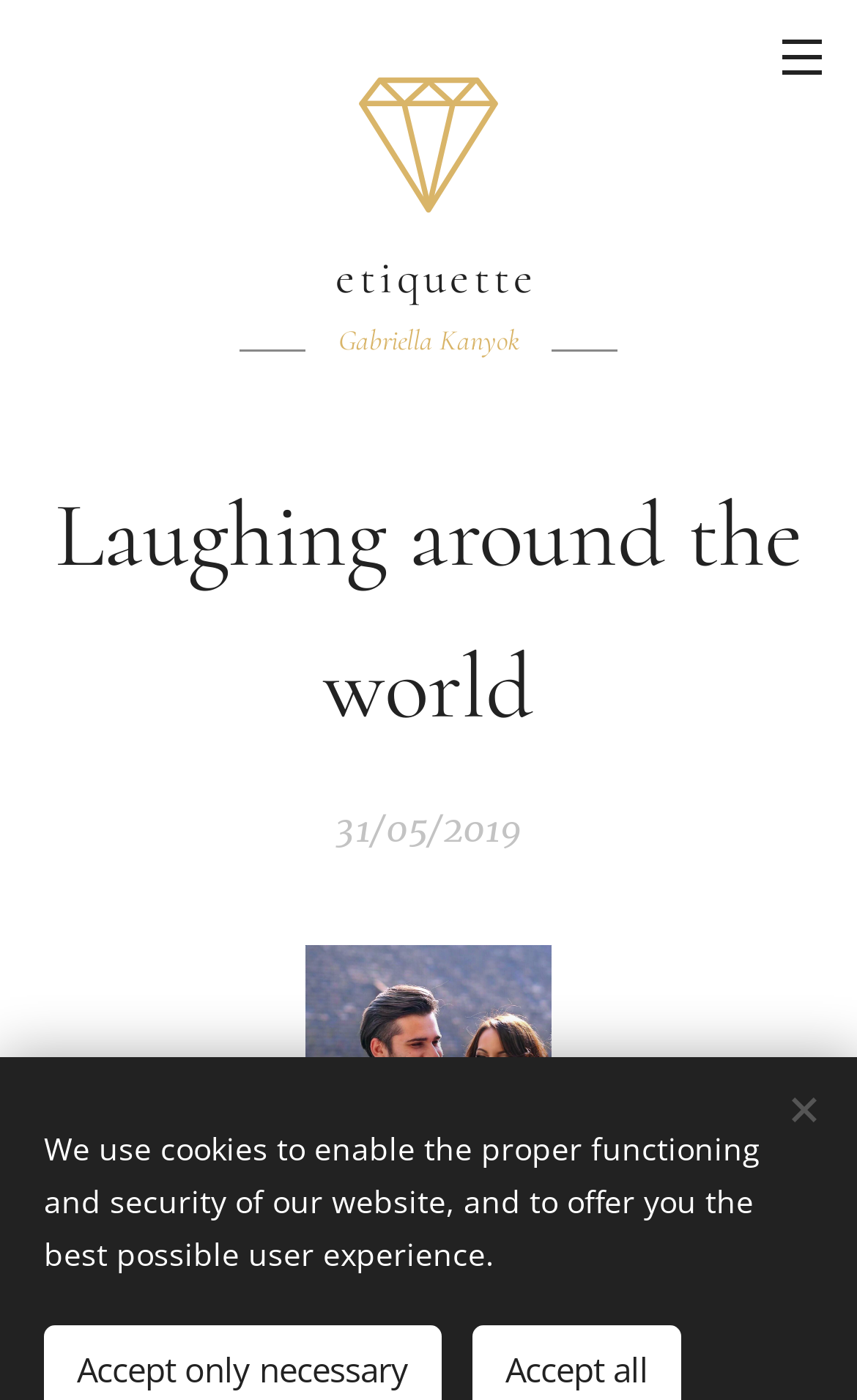Please answer the following question using a single word or phrase: 
What is the purpose of cookies on this website?

Enable proper functioning and security